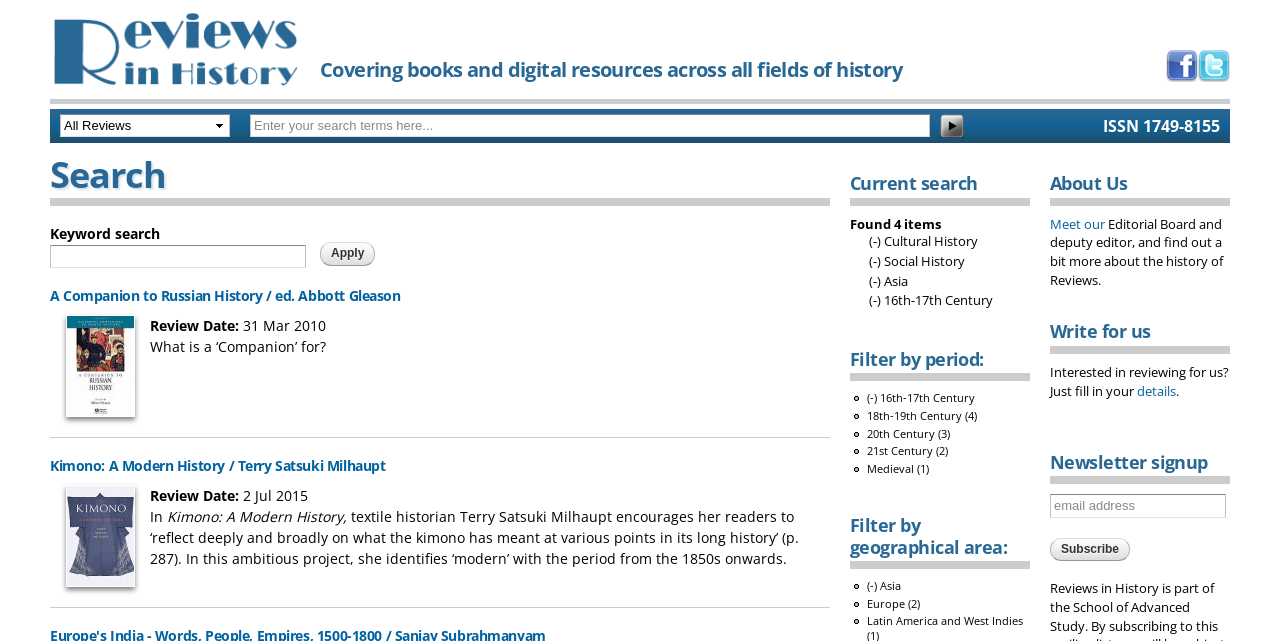How many items are found in the current search?
Give a thorough and detailed response to the question.

I found the number of items by looking at the static text element 'Found 4 items' located below the heading 'Current search'.